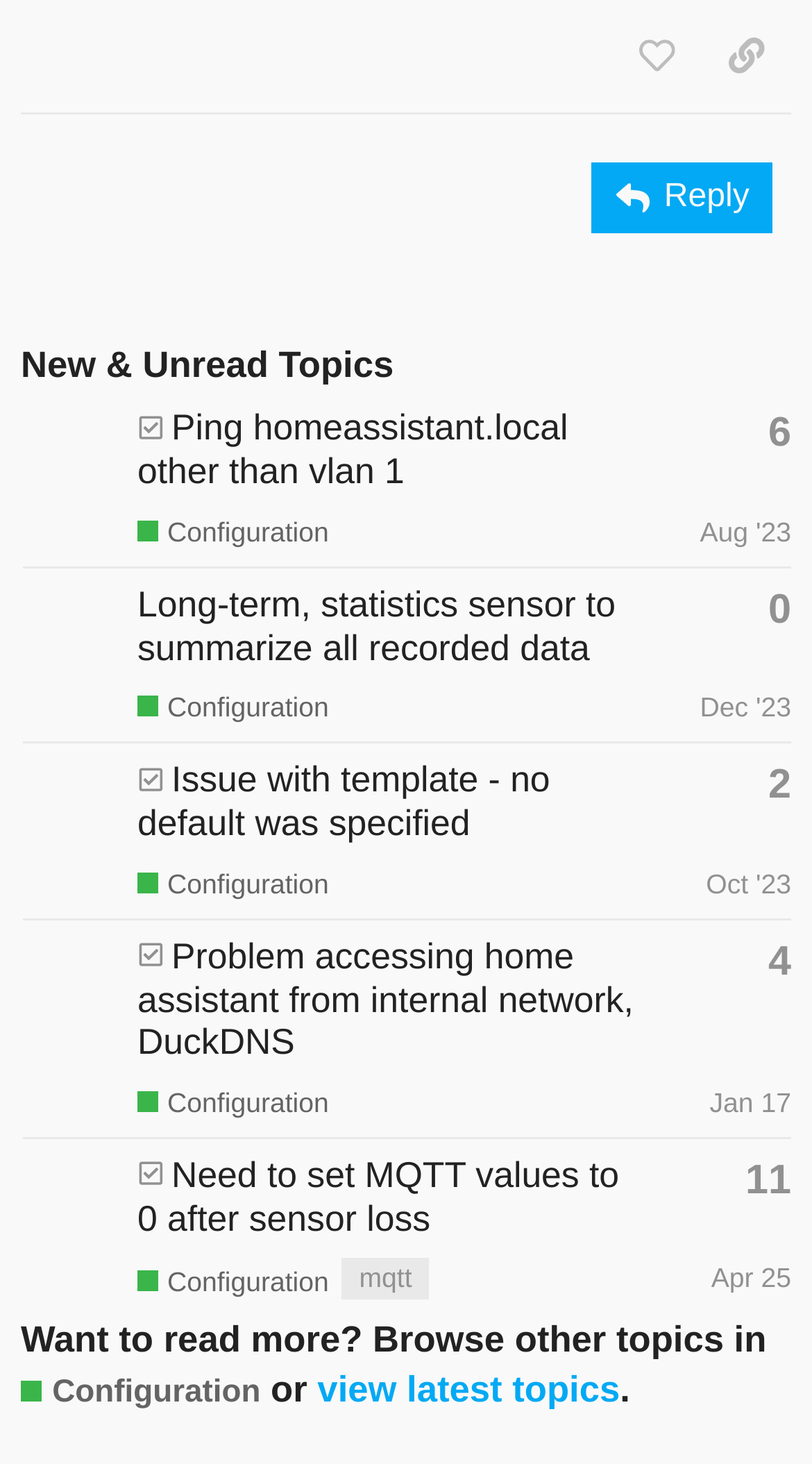What is the profile name of the user who posted the topic 'Ping homeassistant.local other than vlan 1'?
Please use the image to provide a one-word or short phrase answer.

Nunizgb